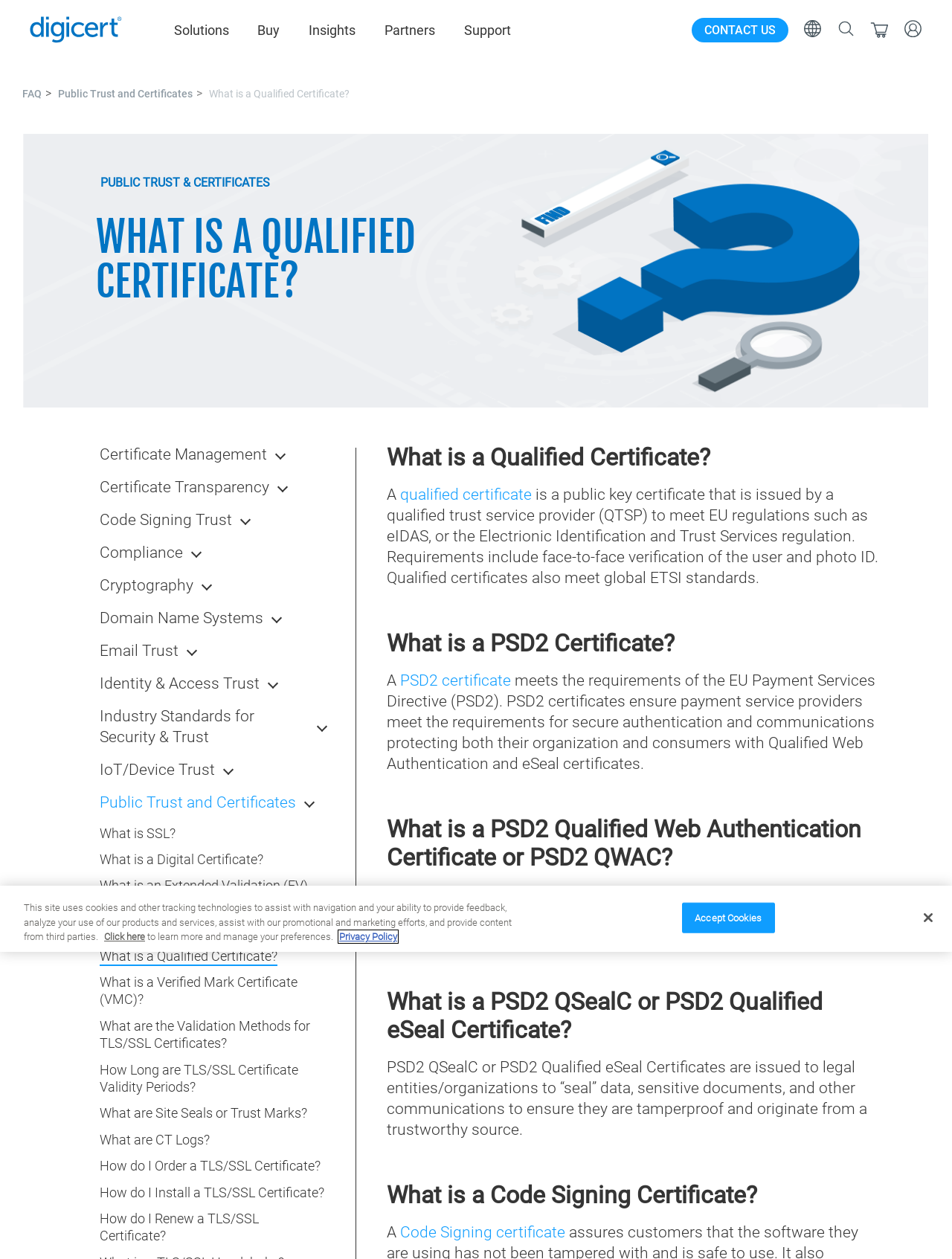Find the bounding box coordinates of the element to click in order to complete the given instruction: "Go to the FAQ page."

[0.023, 0.069, 0.044, 0.08]